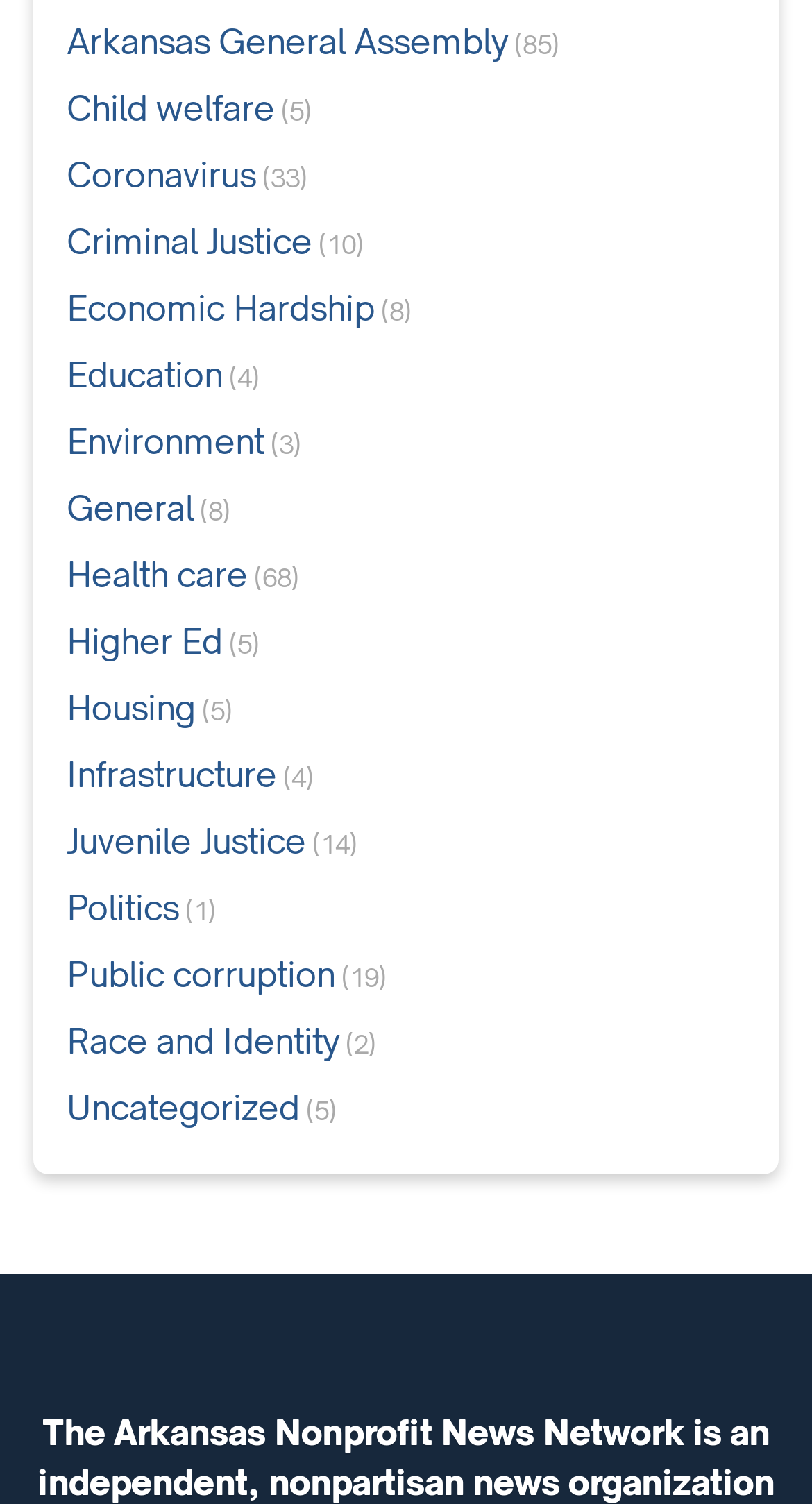Locate the bounding box coordinates of the element that needs to be clicked to carry out the instruction: "Visit the Child welfare page". The coordinates should be given as four float numbers ranging from 0 to 1, i.e., [left, top, right, bottom].

[0.082, 0.049, 0.338, 0.093]